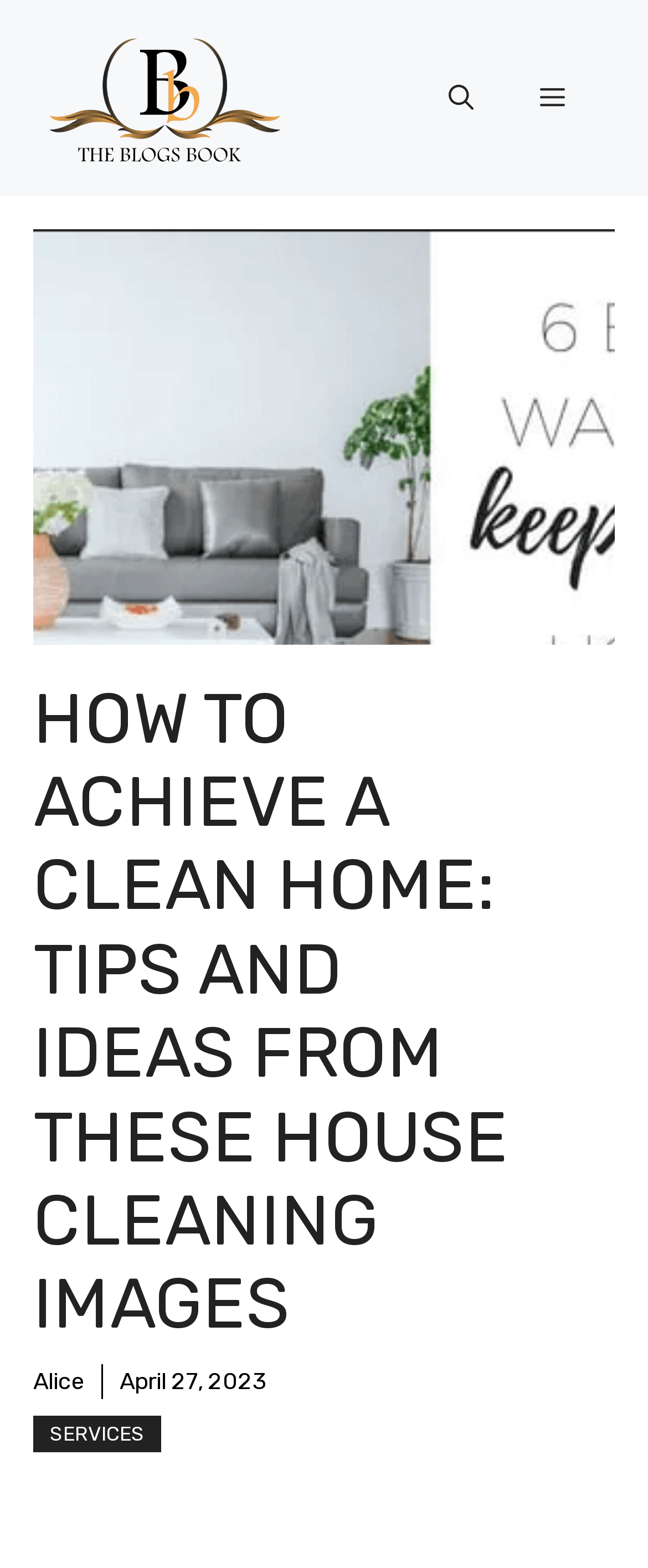Examine the image carefully and respond to the question with a detailed answer: 
What is the purpose of the button at the top right corner?

The button at the top right corner has the text 'Open search' written on it, indicating that it is used to open a search function on the webpage.